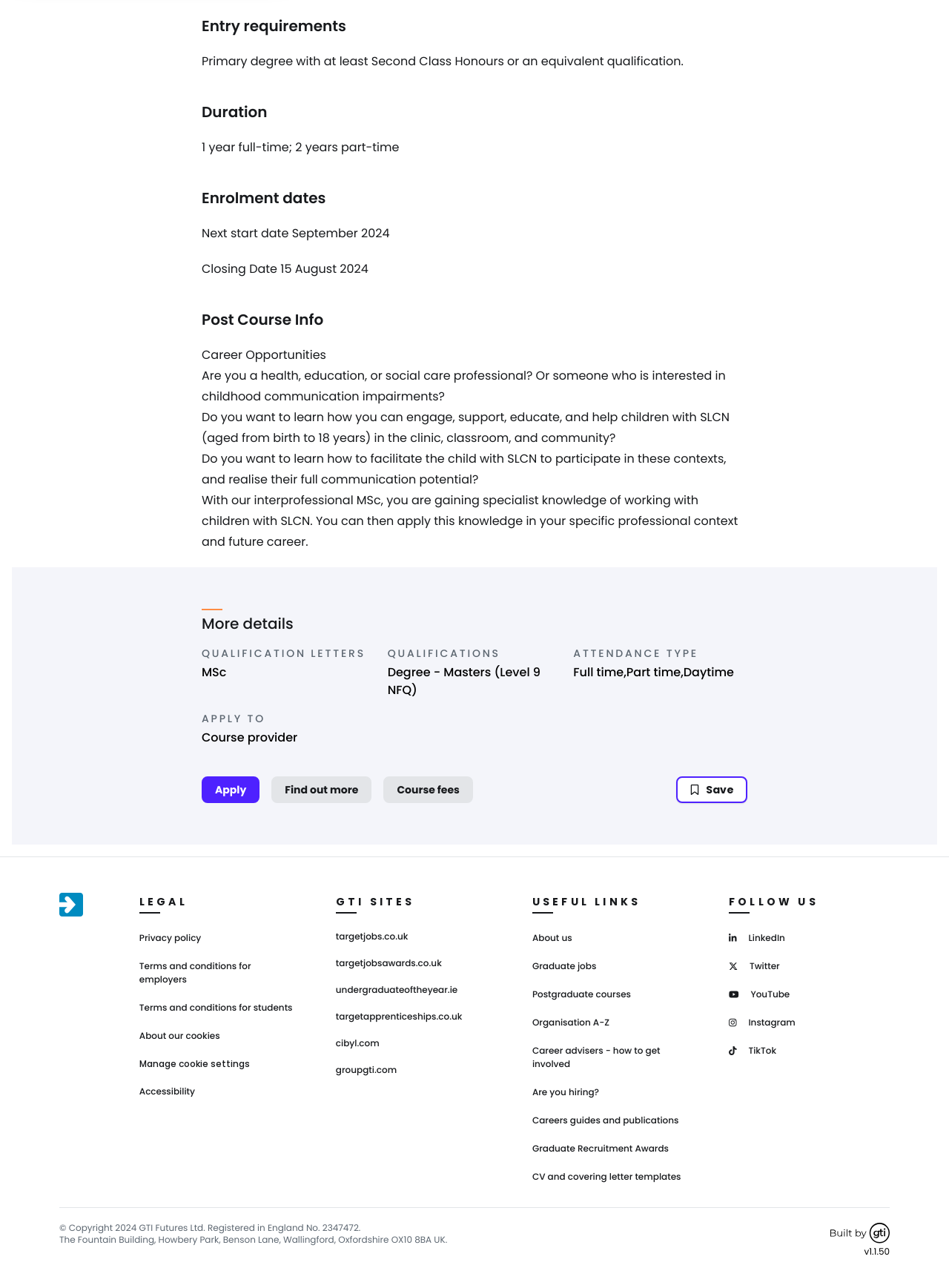What type of qualification is offered by the course?
Provide a detailed and well-explained answer to the question.

I found the answer by looking at the 'More details' heading and the corresponding StaticText elements, which mention the qualification as 'Degree - Masters (Level 9 NFQ)'.